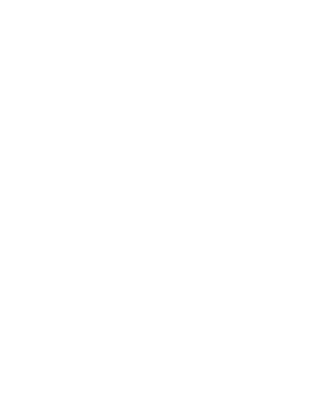What is the purpose of the 'Featured Work' section?
Please look at the screenshot and answer using one word or phrase.

To showcase curated projects